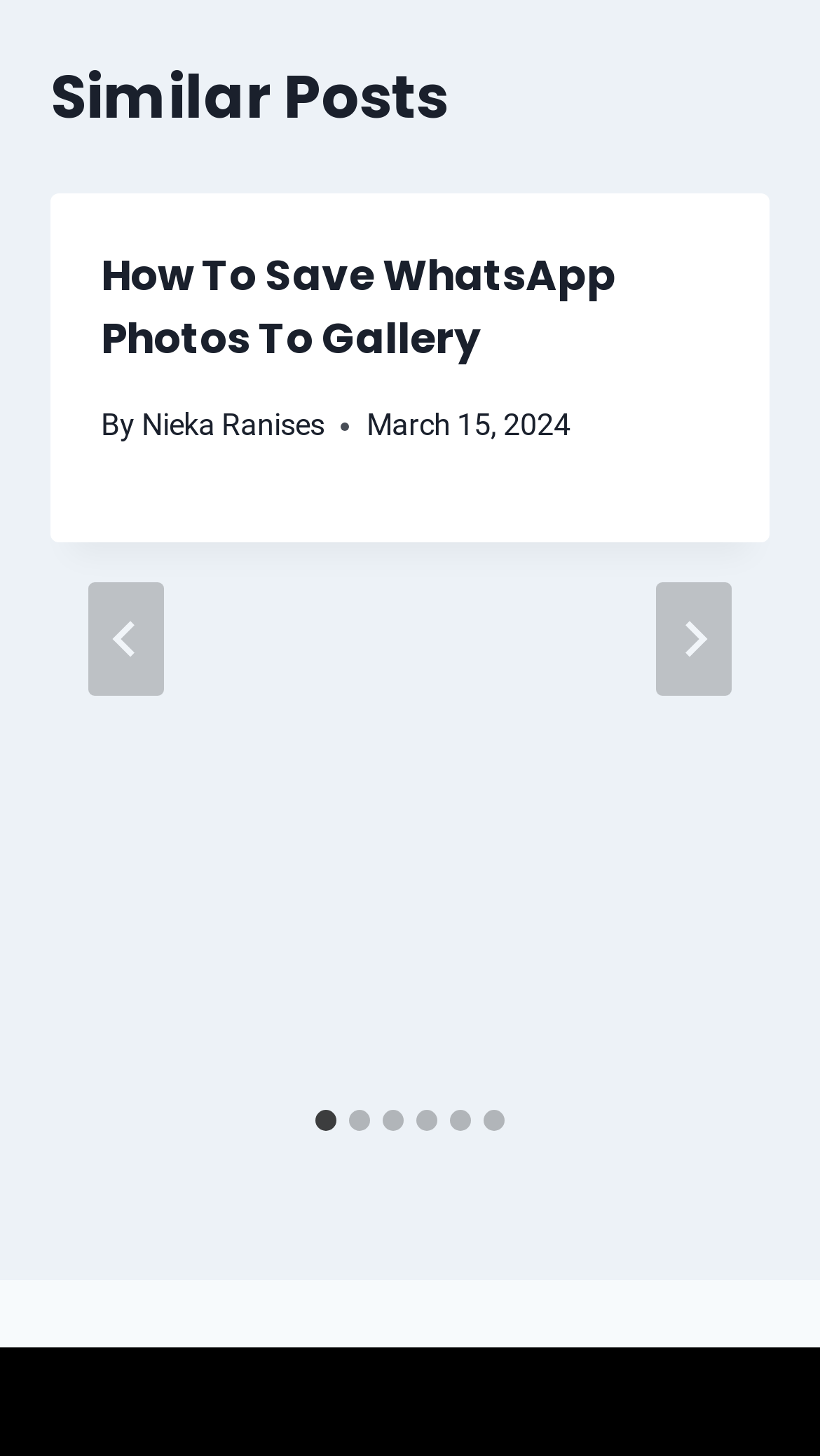Please determine the bounding box coordinates of the clickable area required to carry out the following instruction: "Go to next slide". The coordinates must be four float numbers between 0 and 1, represented as [left, top, right, bottom].

[0.8, 0.4, 0.892, 0.478]